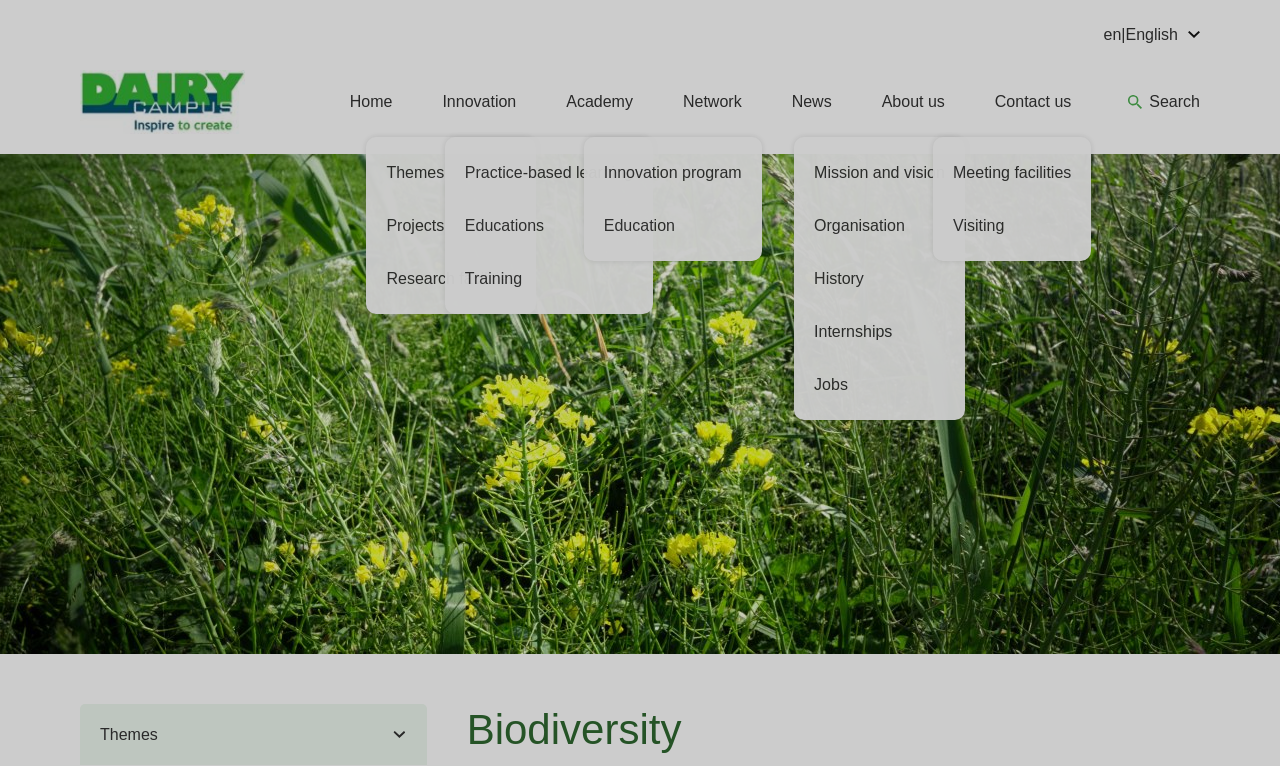Please specify the bounding box coordinates of the area that should be clicked to accomplish the following instruction: "visit about us page". The coordinates should consist of four float numbers between 0 and 1, i.e., [left, top, right, bottom].

[0.689, 0.073, 0.738, 0.192]